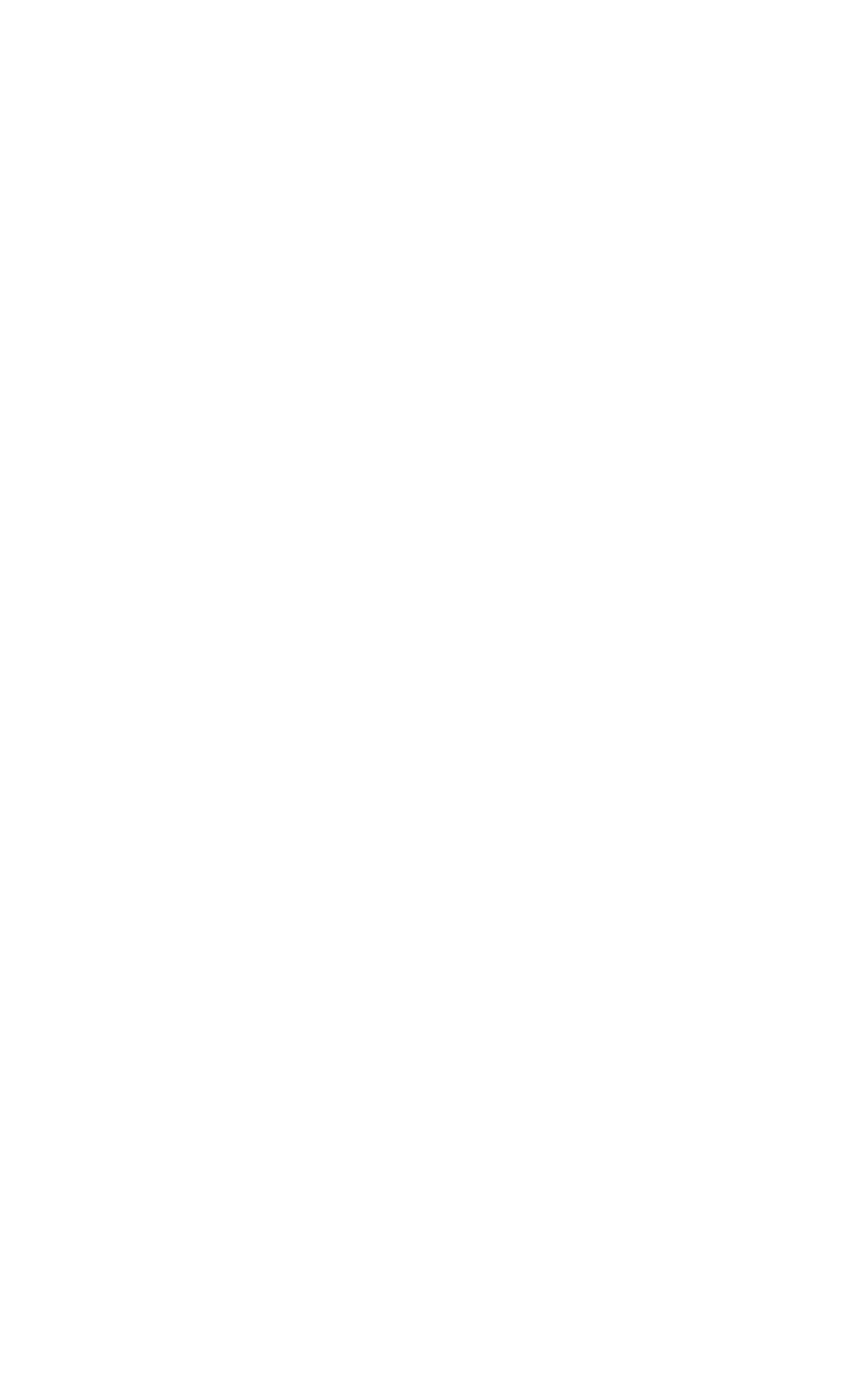Please identify the bounding box coordinates of the element I need to click to follow this instruction: "Open the Facebook page".

[0.05, 0.528, 0.153, 0.558]